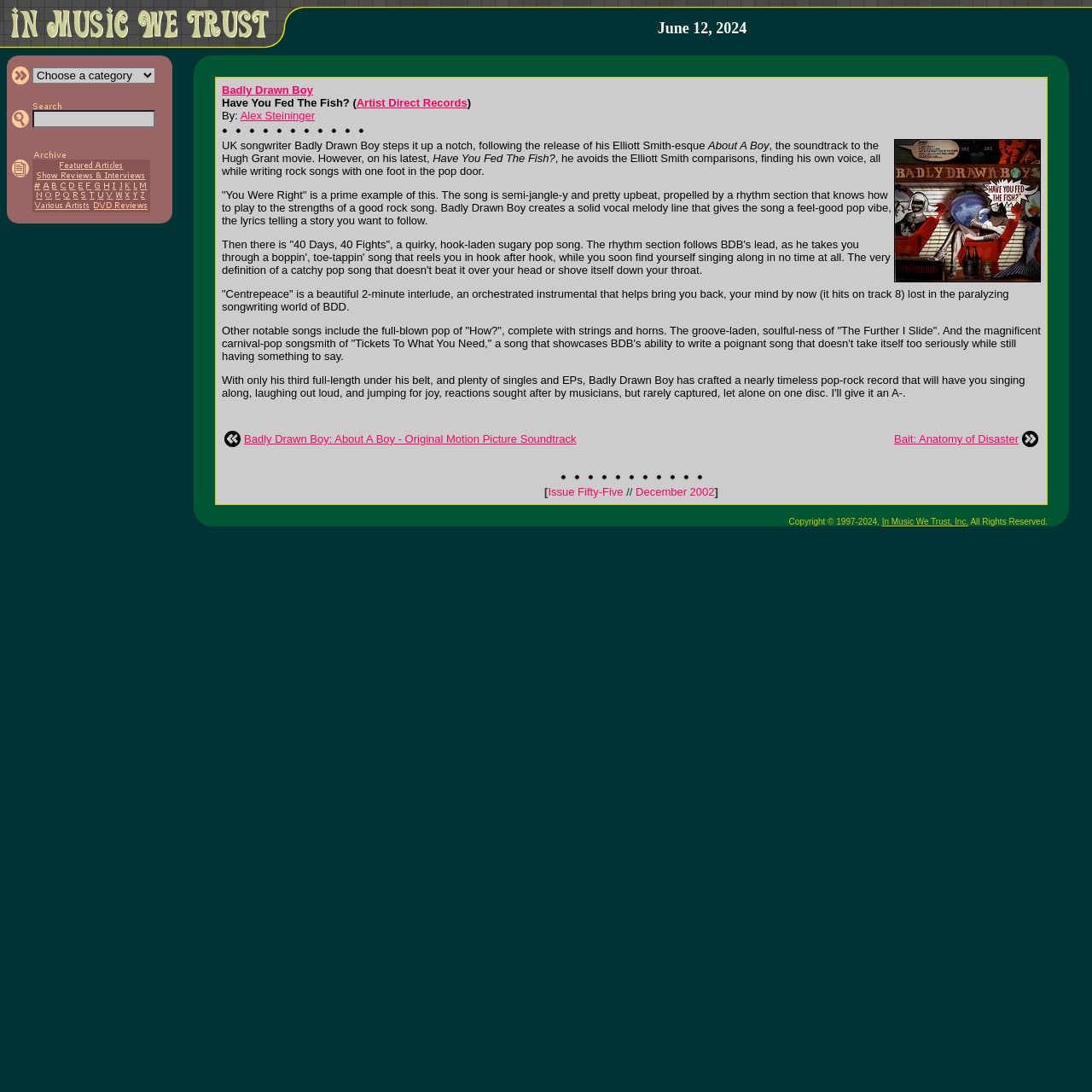Extract the bounding box of the UI element described as: "alt="Article Archives"".

[0.03, 0.135, 0.061, 0.148]